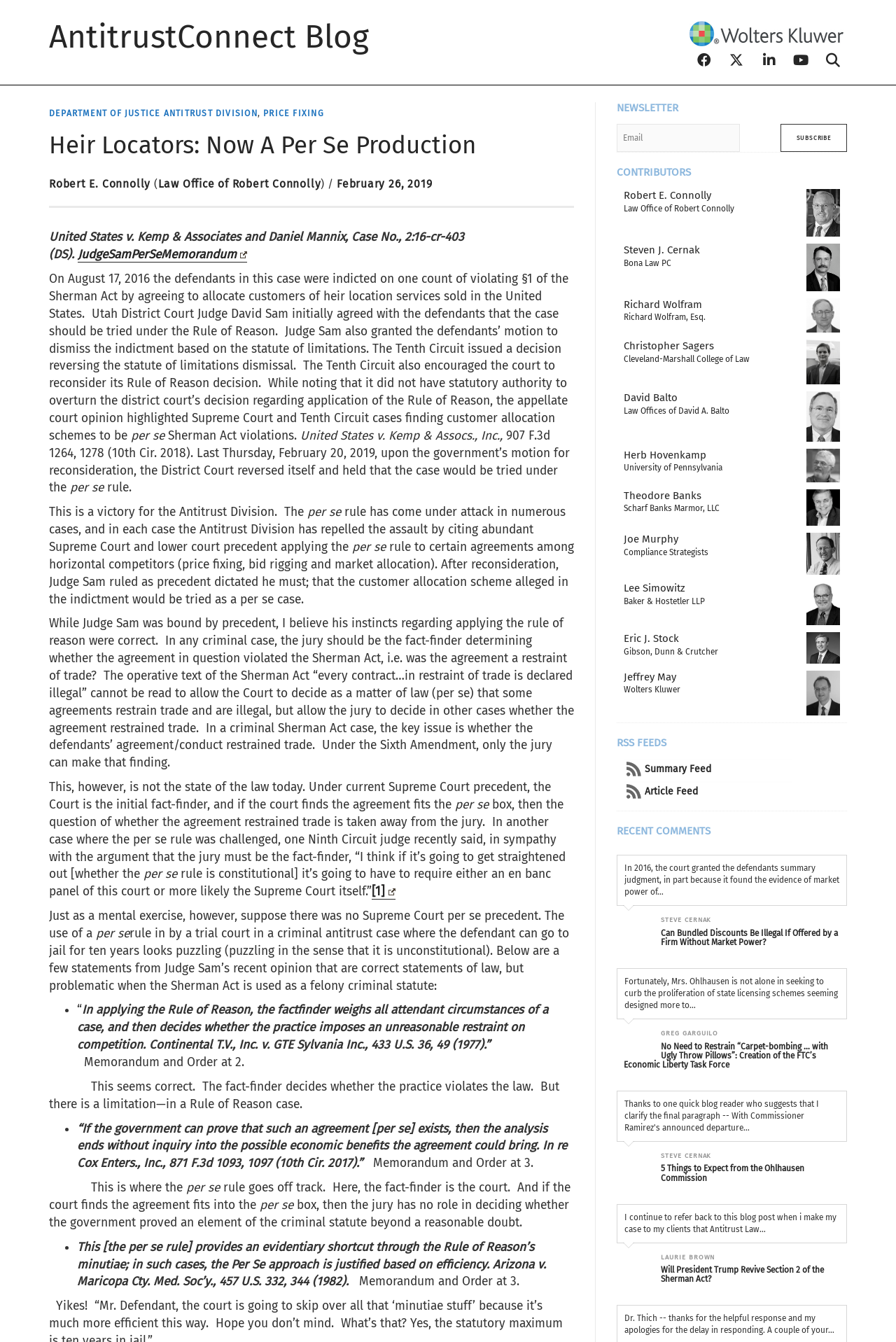Please give a succinct answer using a single word or phrase:
What is the title of the blog?

AntitrustConnect Blog